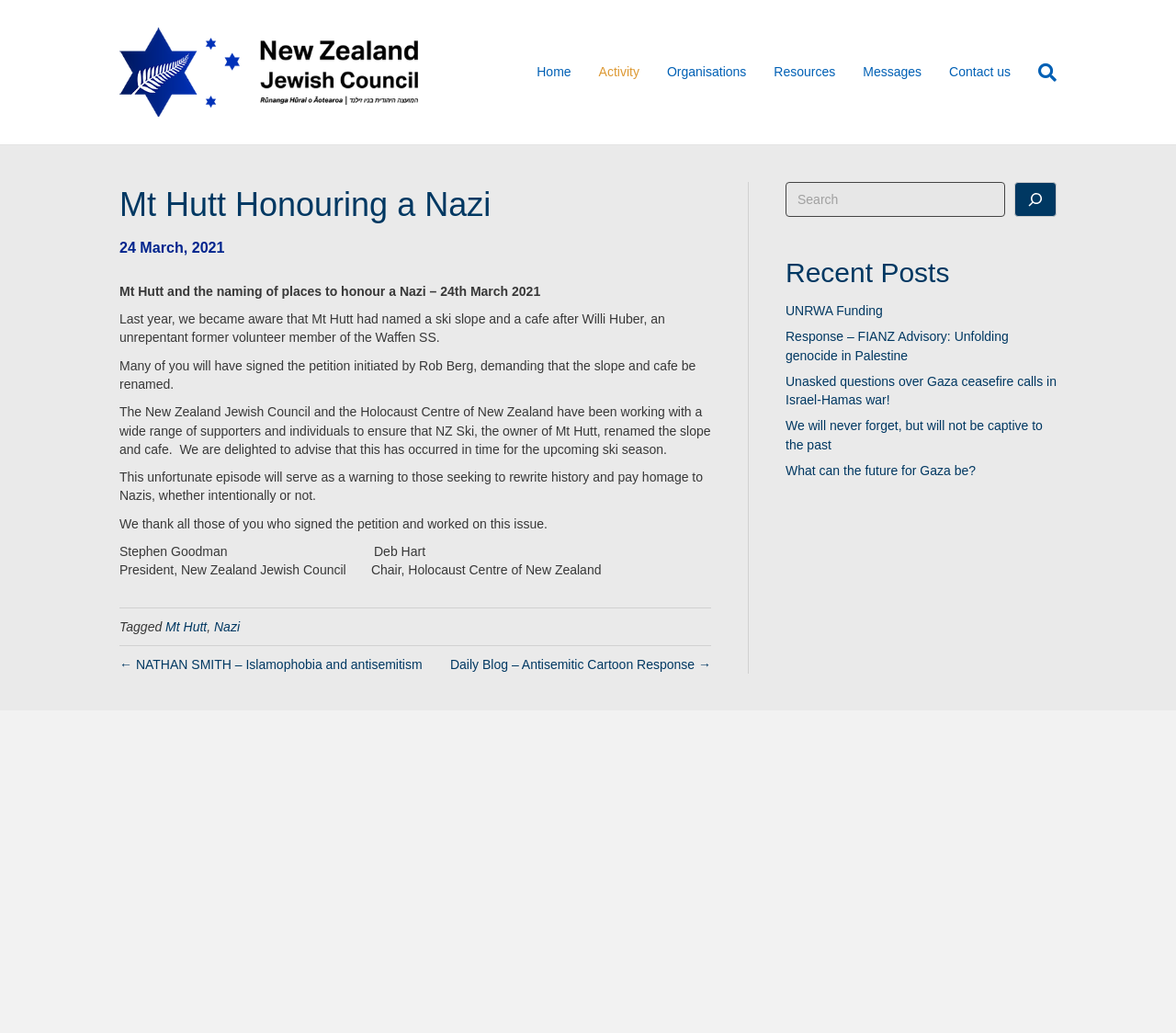What is the name of the ski slope and cafe that was renamed?
Please respond to the question with a detailed and well-explained answer.

According to the article, Mt Hutt had named a ski slope and a cafe after Willi Huber, an unrepentant former volunteer member of the Waffen SS. Later, the slope and cafe were renamed.